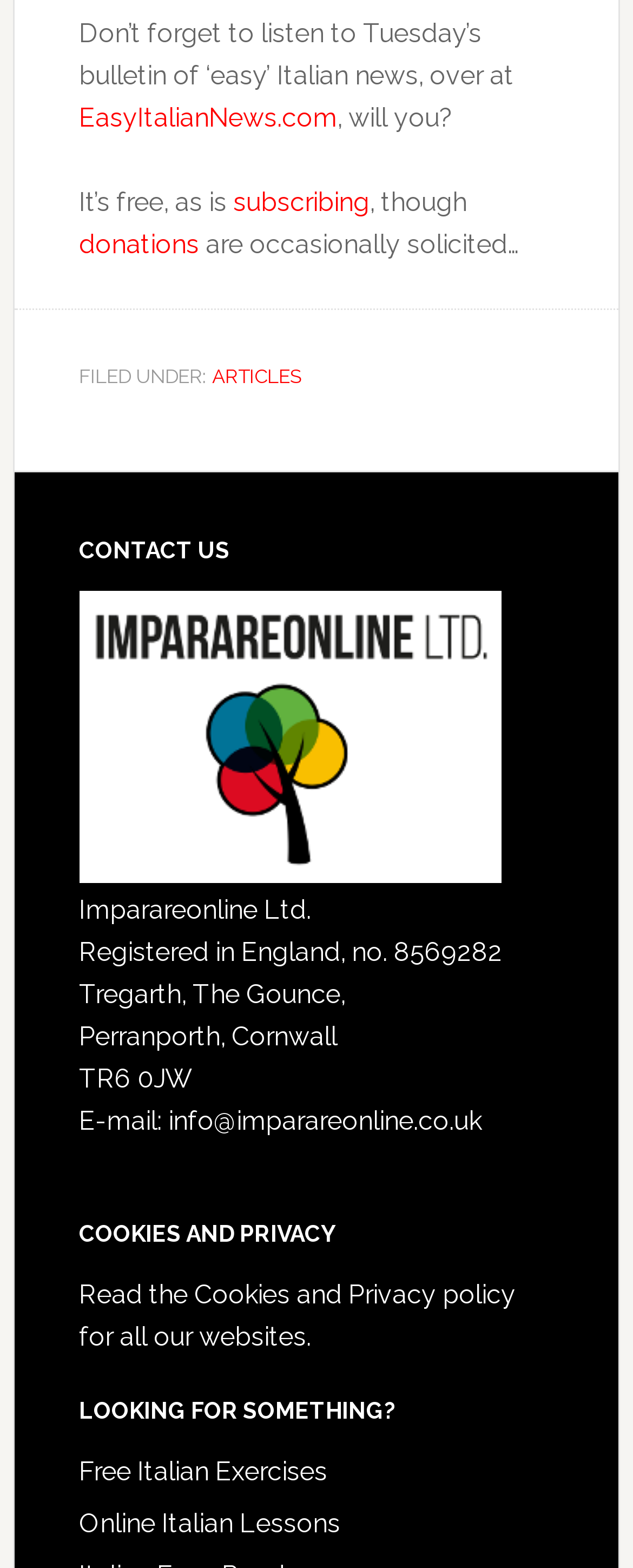What is the name of the company?
Answer the question with a single word or phrase by looking at the picture.

Imparareonline Ltd.